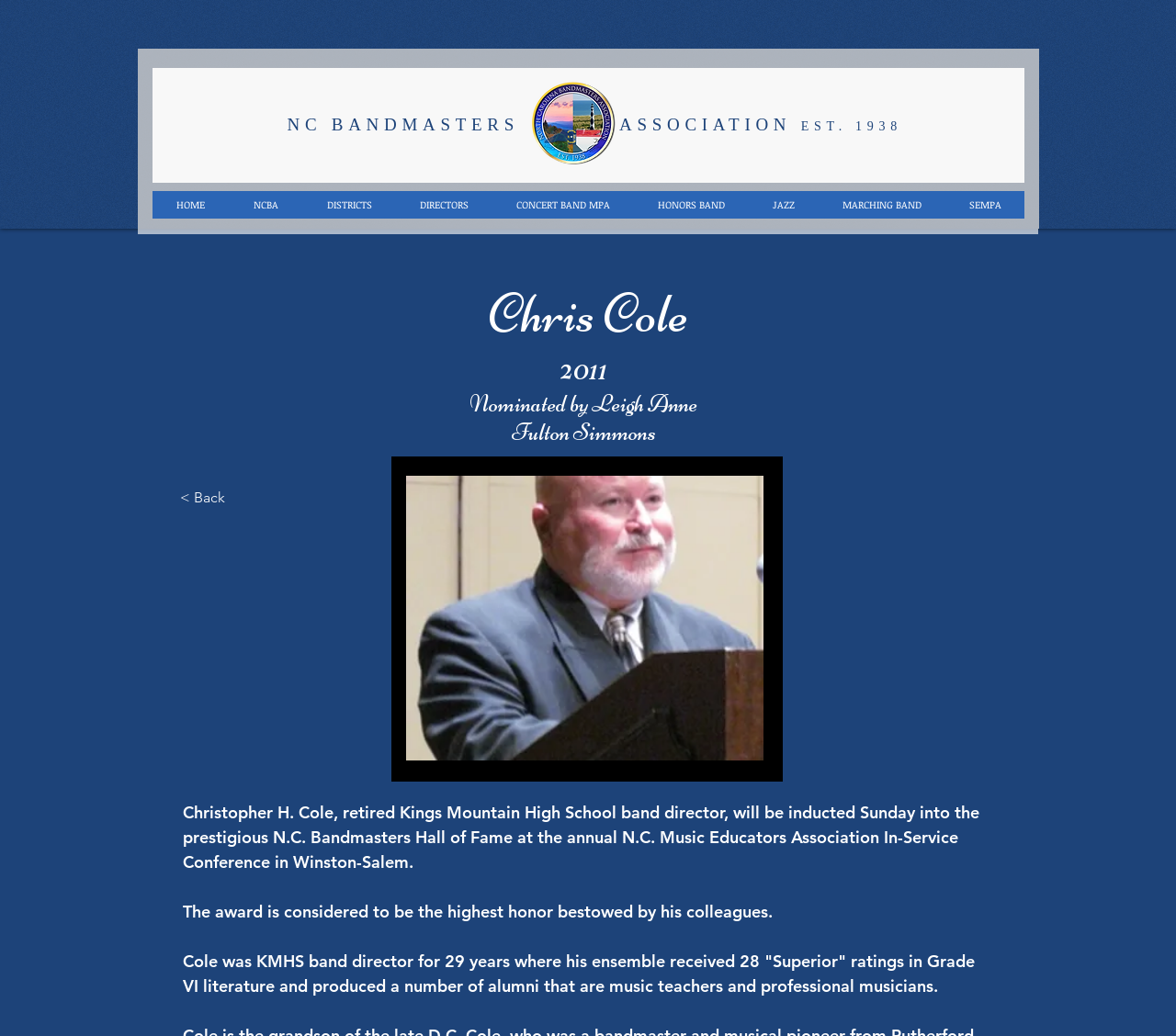Find the bounding box coordinates of the clickable area that will achieve the following instruction: "Go back to previous page".

[0.153, 0.441, 0.217, 0.52]